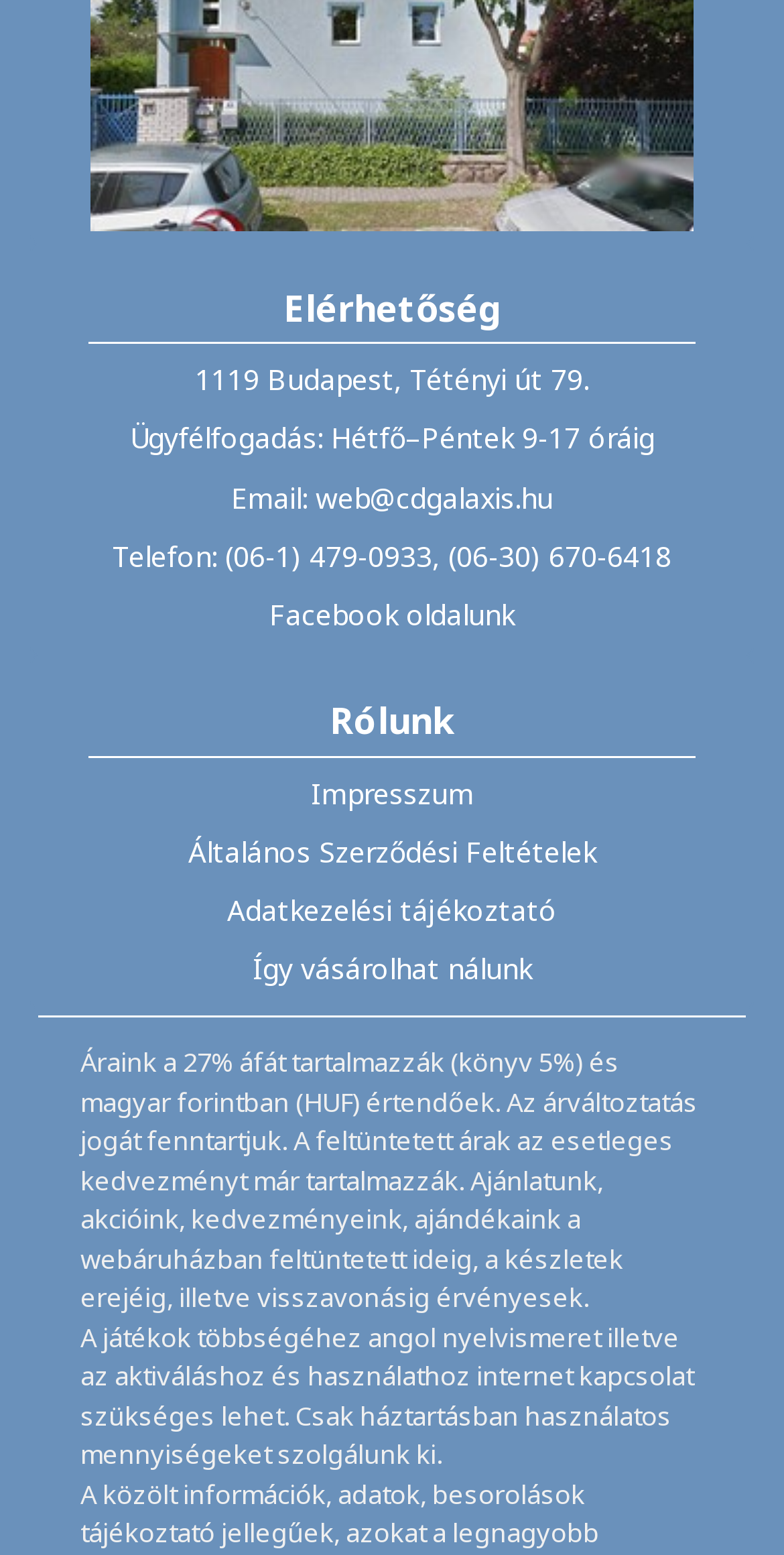What is the email address of the company?
Utilize the information in the image to give a detailed answer to the question.

I found the email address of the company by looking at the link element that contains the email address information, which is 'web@cdgalaxis.hu'.